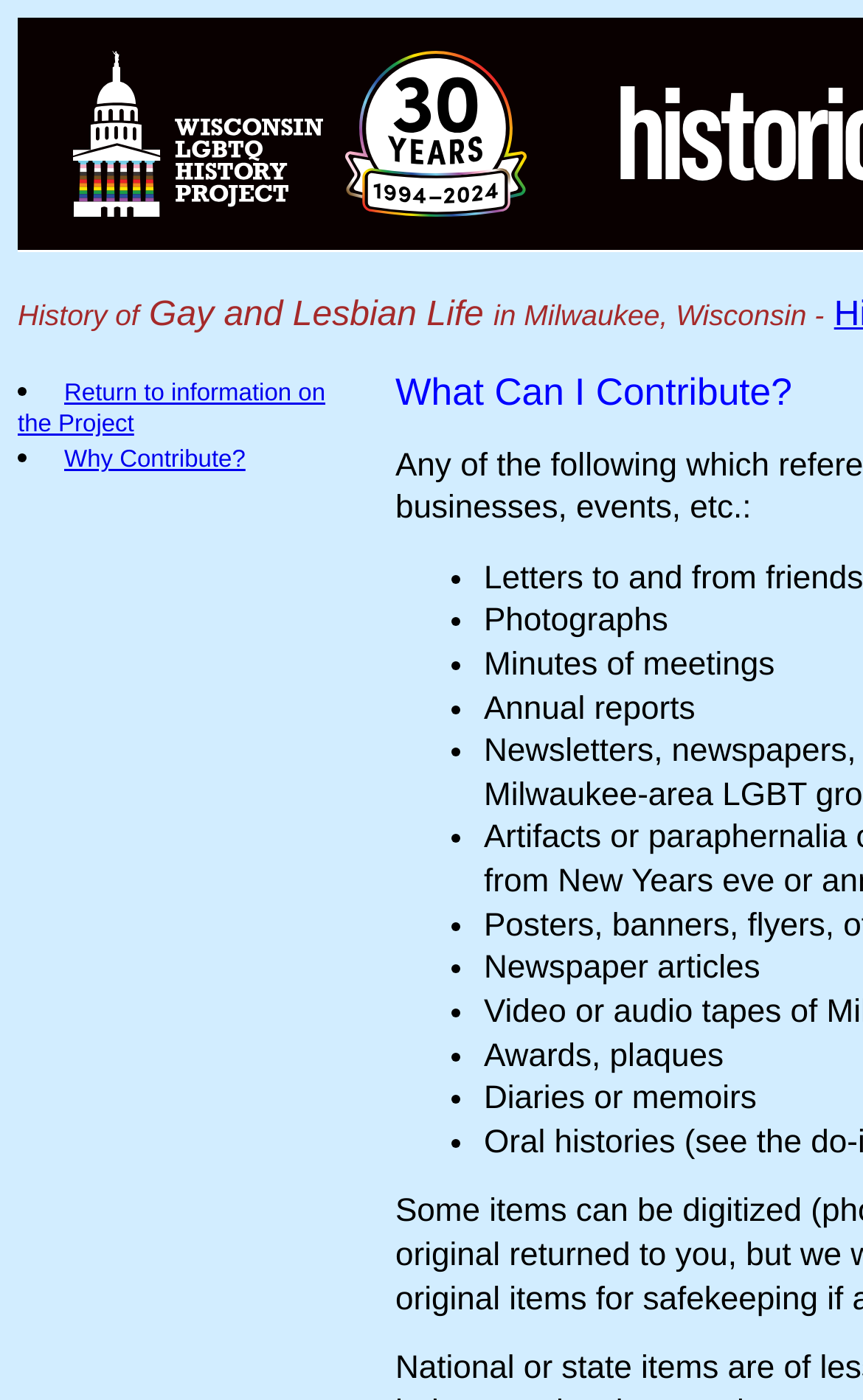What is the name of the project?
Look at the screenshot and give a one-word or phrase answer.

Wisconsin LGBTQ History Project